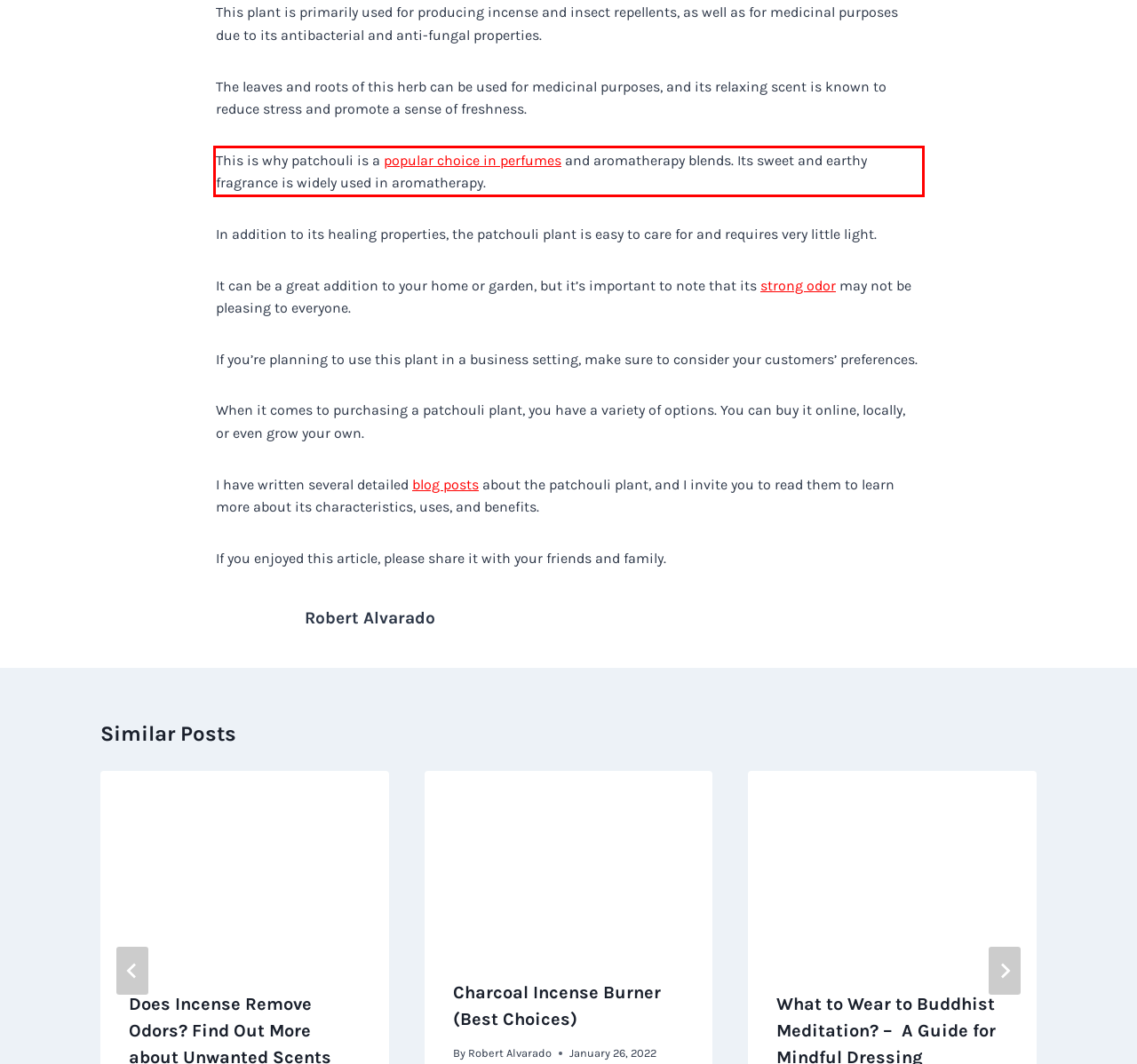Please extract the text content within the red bounding box on the webpage screenshot using OCR.

This is why patchouli is a popular choice in perfumes and aromatherapy blends. Its sweet and earthy fragrance is widely used in aromatherapy.